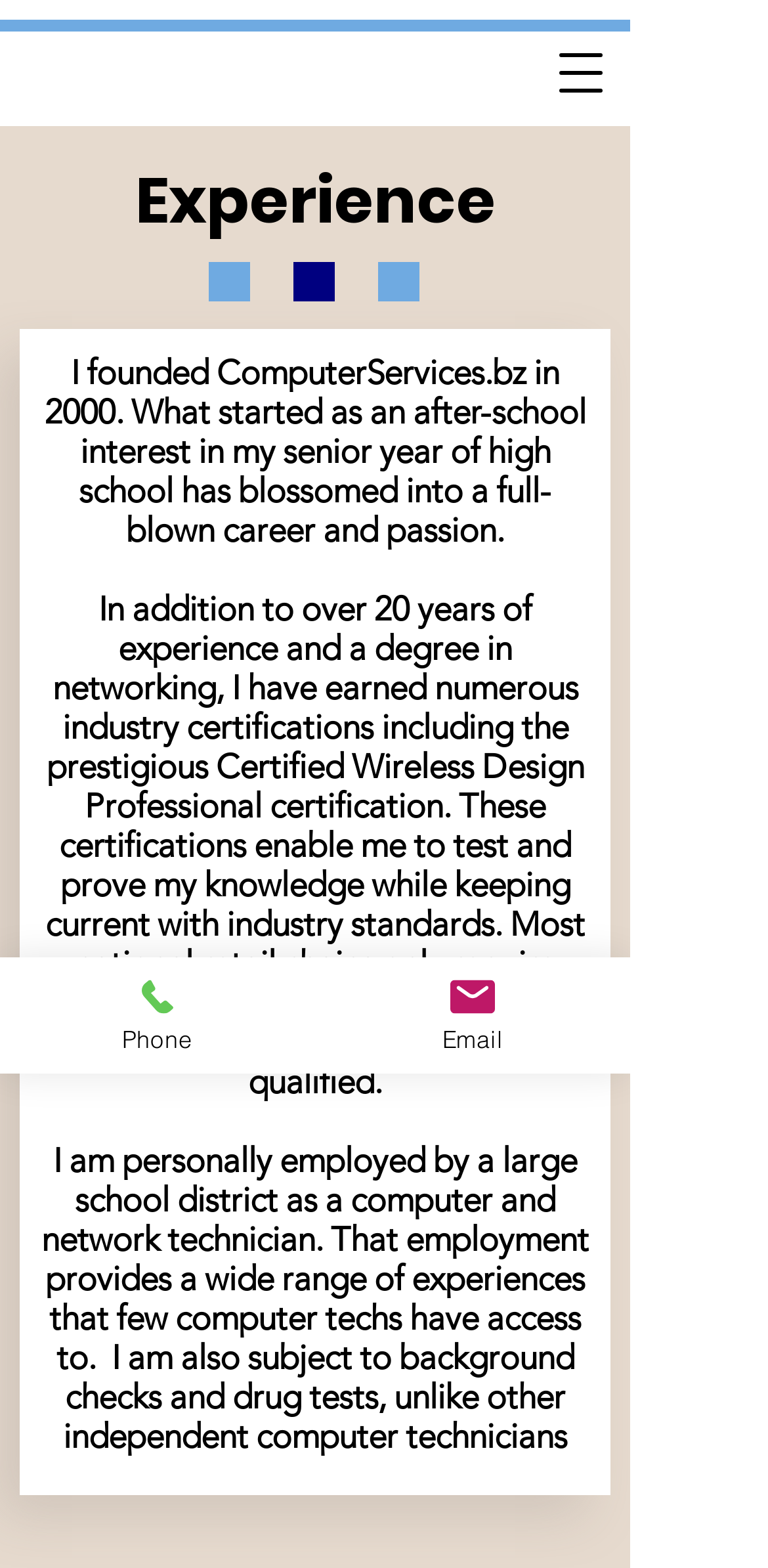Describe all the key features and sections of the webpage thoroughly.

The webpage is about Steven Hamm's qualifications and certifications. At the top, there is a navigation menu button on the right side. Below the navigation button, there is a heading titled "Experience" that spans most of the width of the page. 

Under the "Experience" heading, there is a paragraph of text that describes Steven Hamm's background, including founding ComputerServices.bz in 2000 and having over 20 years of experience in the field. This paragraph is followed by a short line break, and then another paragraph that lists his industry certifications, including the Certified Wireless Design Professional certification. 

Further down, there is another paragraph that mentions Steven Hamm's employment as a computer and network technician at a large school district, which provides him with a wide range of experiences and requires him to undergo background checks and drug tests.

On the bottom left of the page, there is a "Phone" link, accompanied by a small image. On the bottom right, there is an "Email" link, also accompanied by a small image.